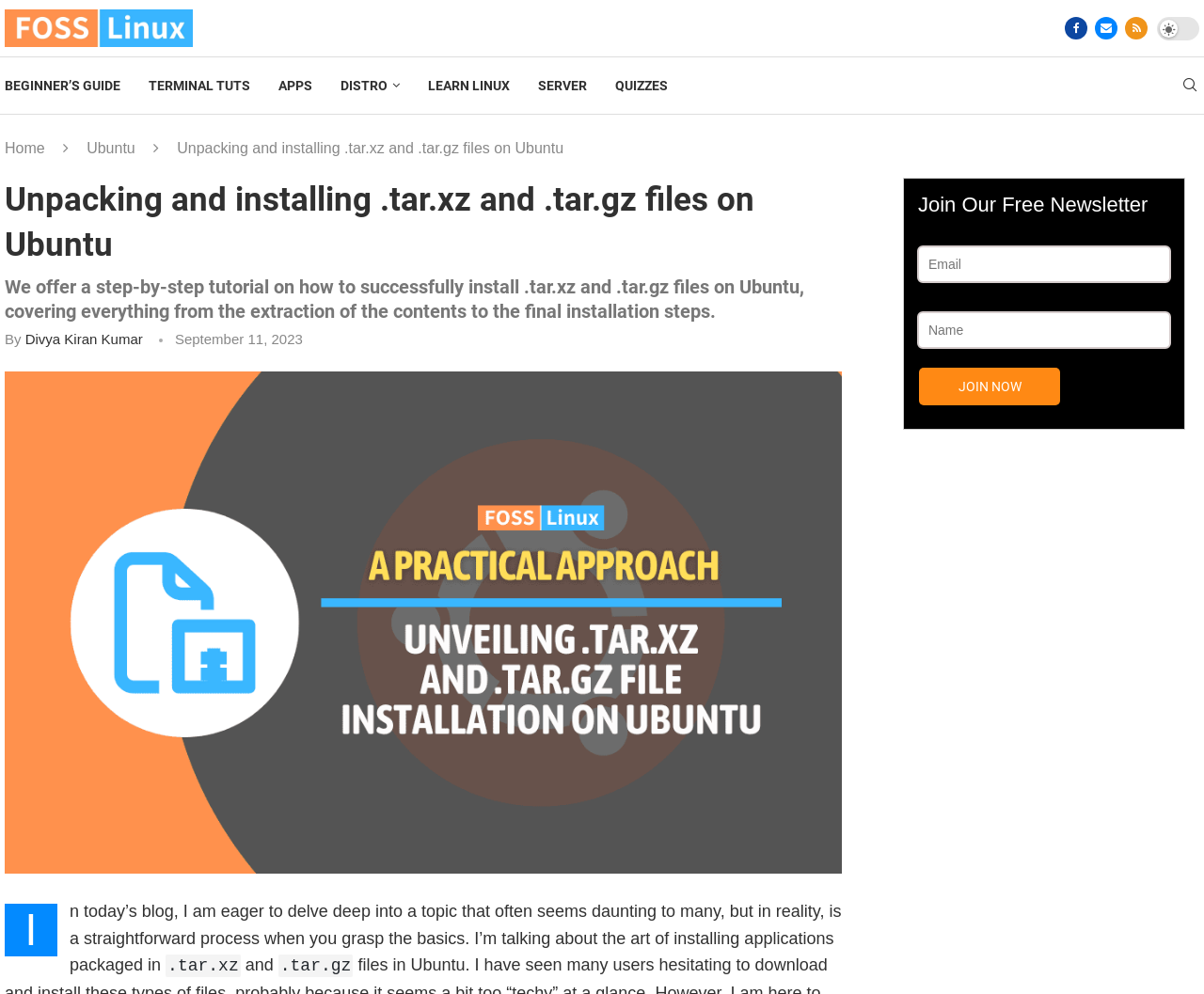Find and specify the bounding box coordinates that correspond to the clickable region for the instruction: "Visit R-Tools Technology Inc.".

None